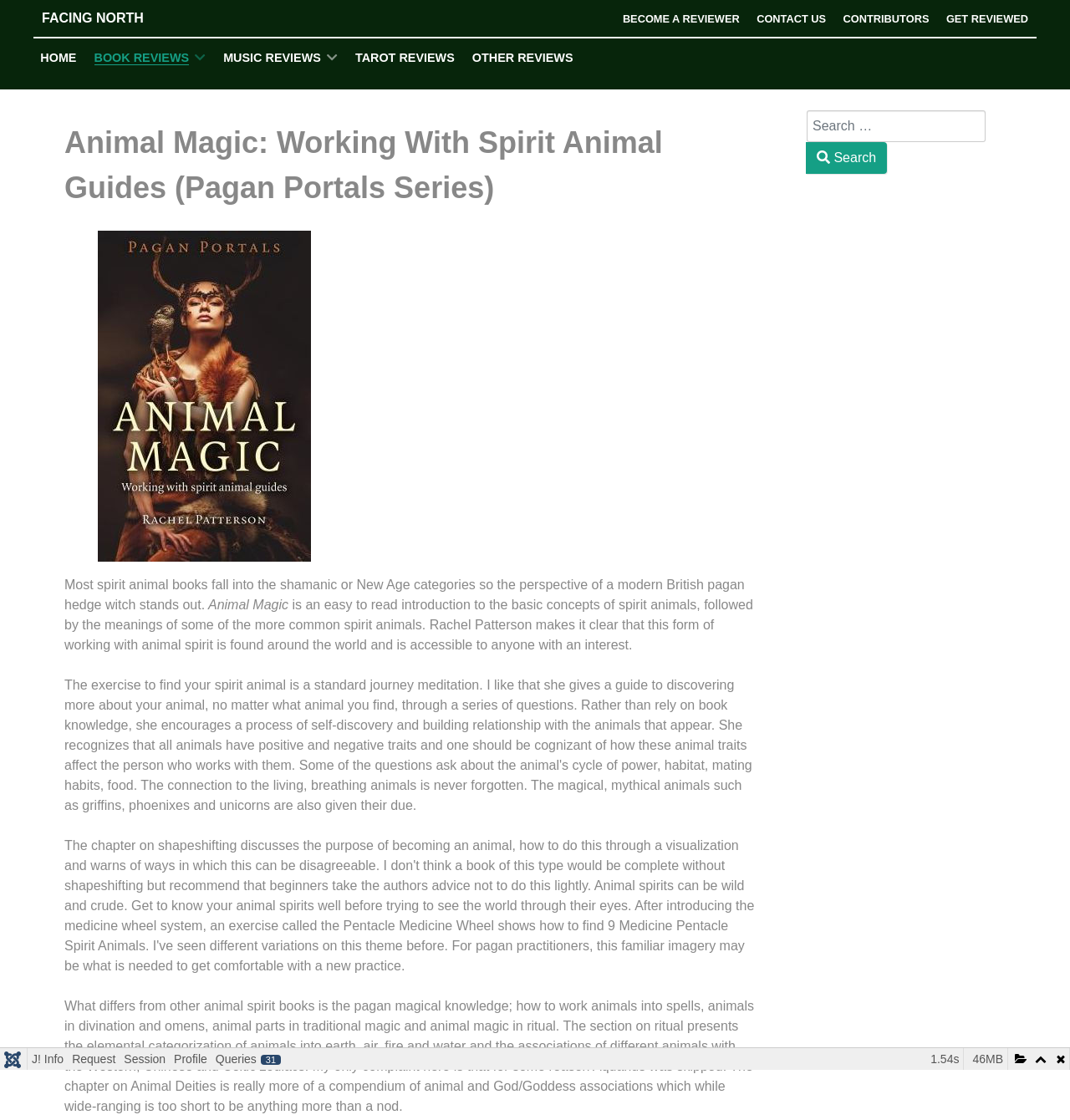What is the name of the book being reviewed?
Using the visual information, answer the question in a single word or phrase.

Animal Magic